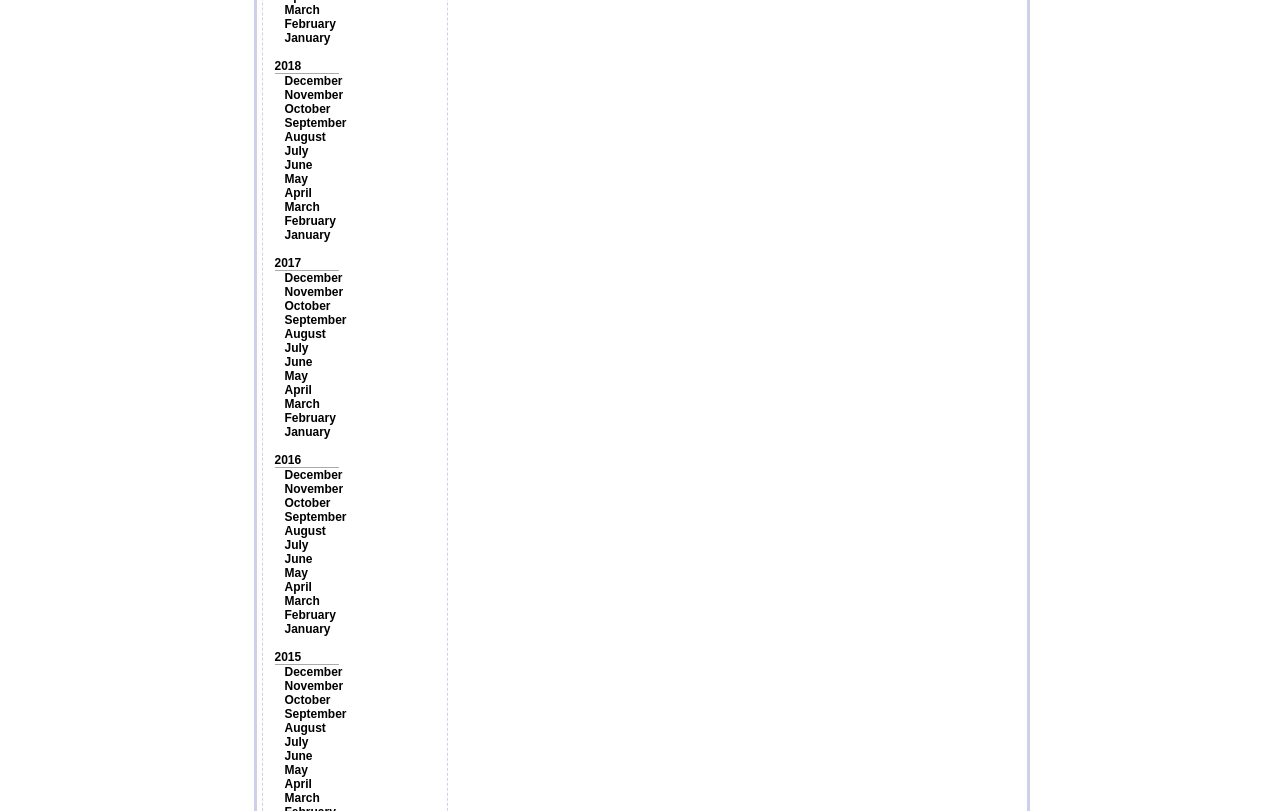Locate the coordinates of the bounding box for the clickable region that fulfills this instruction: "Go to 2017".

[0.214, 0.316, 0.235, 0.333]